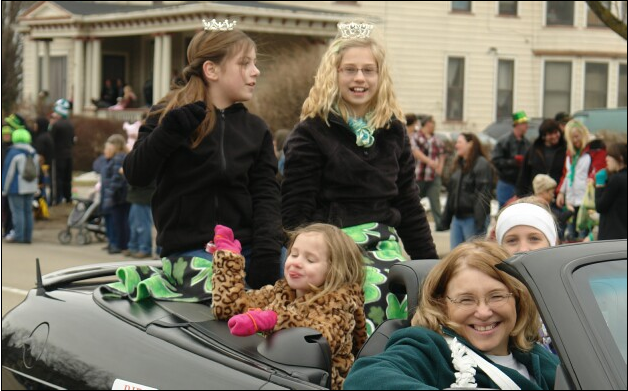Using the information in the image, give a detailed answer to the following question: What is the atmosphere of the community event?

The caption describes the atmosphere of the community event as 'cheerful' and 'spirited', which is evident from the smiling faces and playful poses of the people in the image.